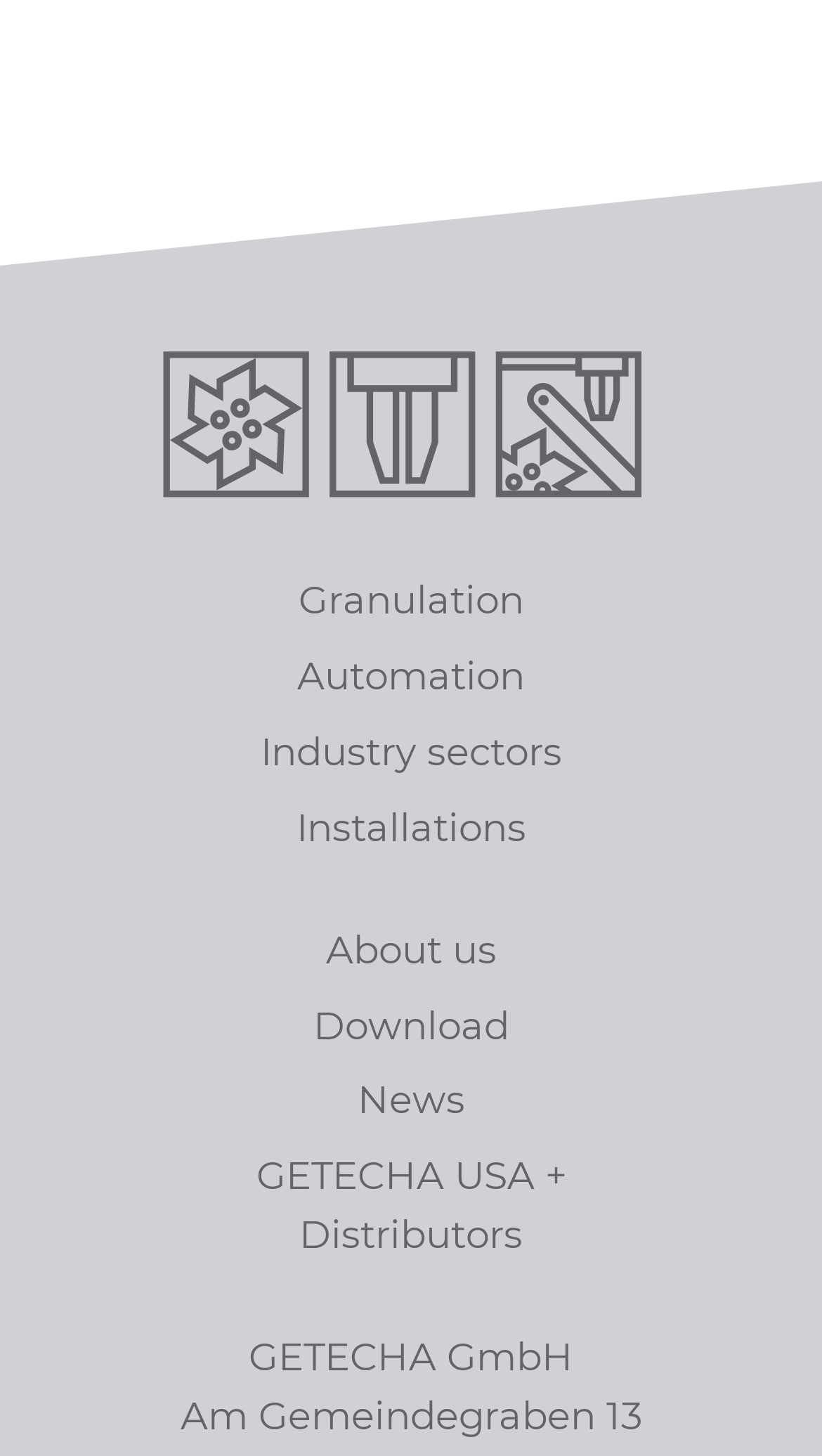Please look at the image and answer the question with a detailed explanation: What is the address of the company?

The address of the company can be found at the bottom of the webpage, where the company name is also provided. The static text element 'Am Gemeindegraben 13' is located at the coordinates [0.219, 0.957, 0.781, 0.989], indicating that it is a secondary element on the webpage.